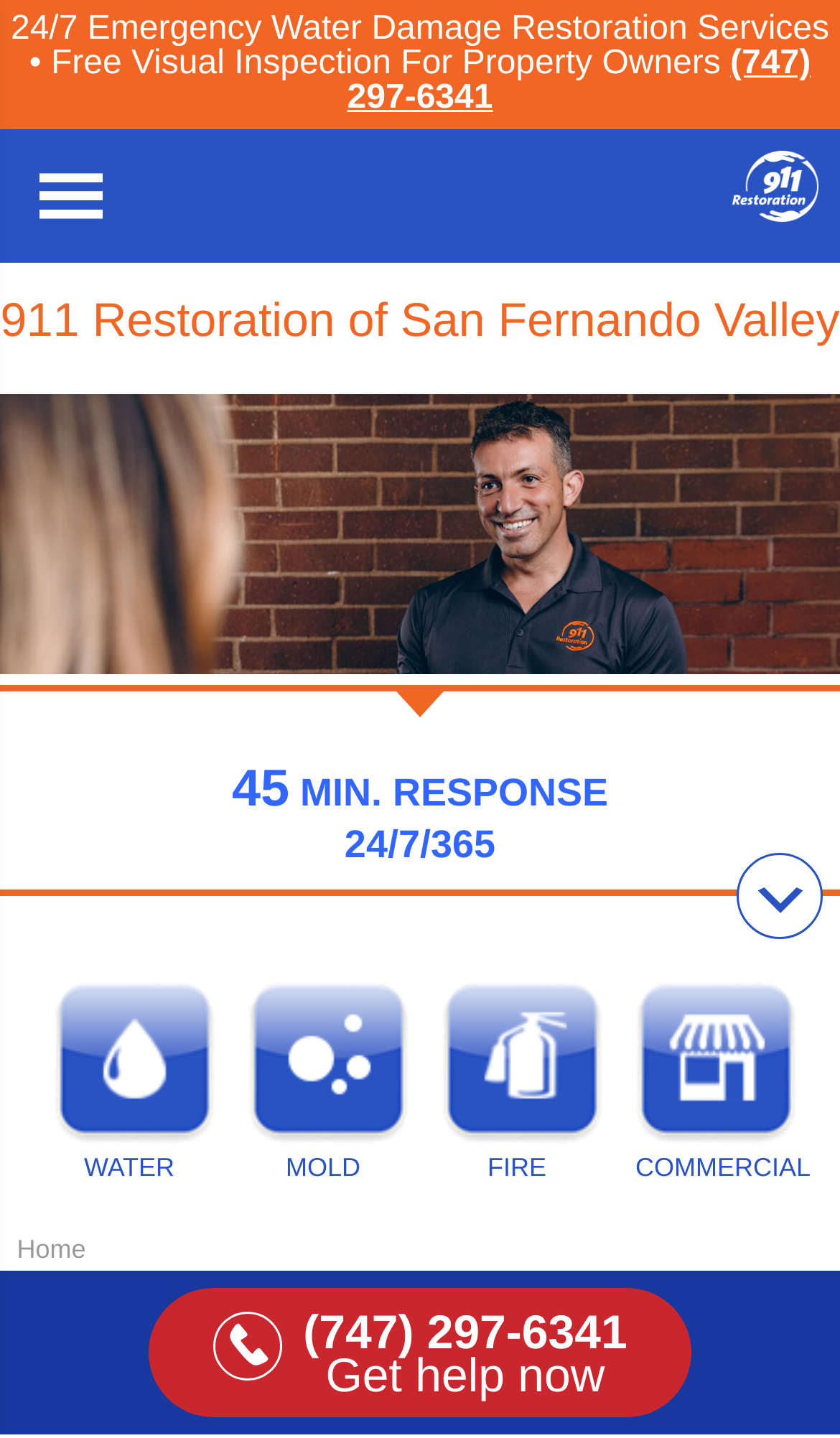Offer a detailed account of what is visible on the webpage.

The webpage is about water damage restoration services in San Fernando Valley, Los Angeles. At the top, there is a logo on the right side, accompanied by a phone number "(747) 297-6341" in a prominent position. Below the logo, there is a heading "911 Restoration of San Fernando Valley" that spans the entire width of the page.

On the left side, there is a section that highlights the company's 24/7 emergency water damage restoration services, offering a free visual inspection for property owners. Below this section, there is a heading "Water Damage in San Fernando Valley" that takes up most of the page's width.

In the middle of the page, there are three columns of text and icons. The left column displays the response time, "45 MIN.", and the middle column shows "RESPONSE" with a clock icon. The right column displays "24/7/365" to emphasize the company's availability.

Below these columns, there are four links to different services: "WATER", "MOLD", "FIRE", and "COMMERCIAL". These links are evenly spaced and take up most of the page's width.

At the bottom of the page, there is a navigation section with a "Home" link on the left side. On the right side, there is a call-to-action link with a phone icon and the text "(747) 297-6341 Get help now".